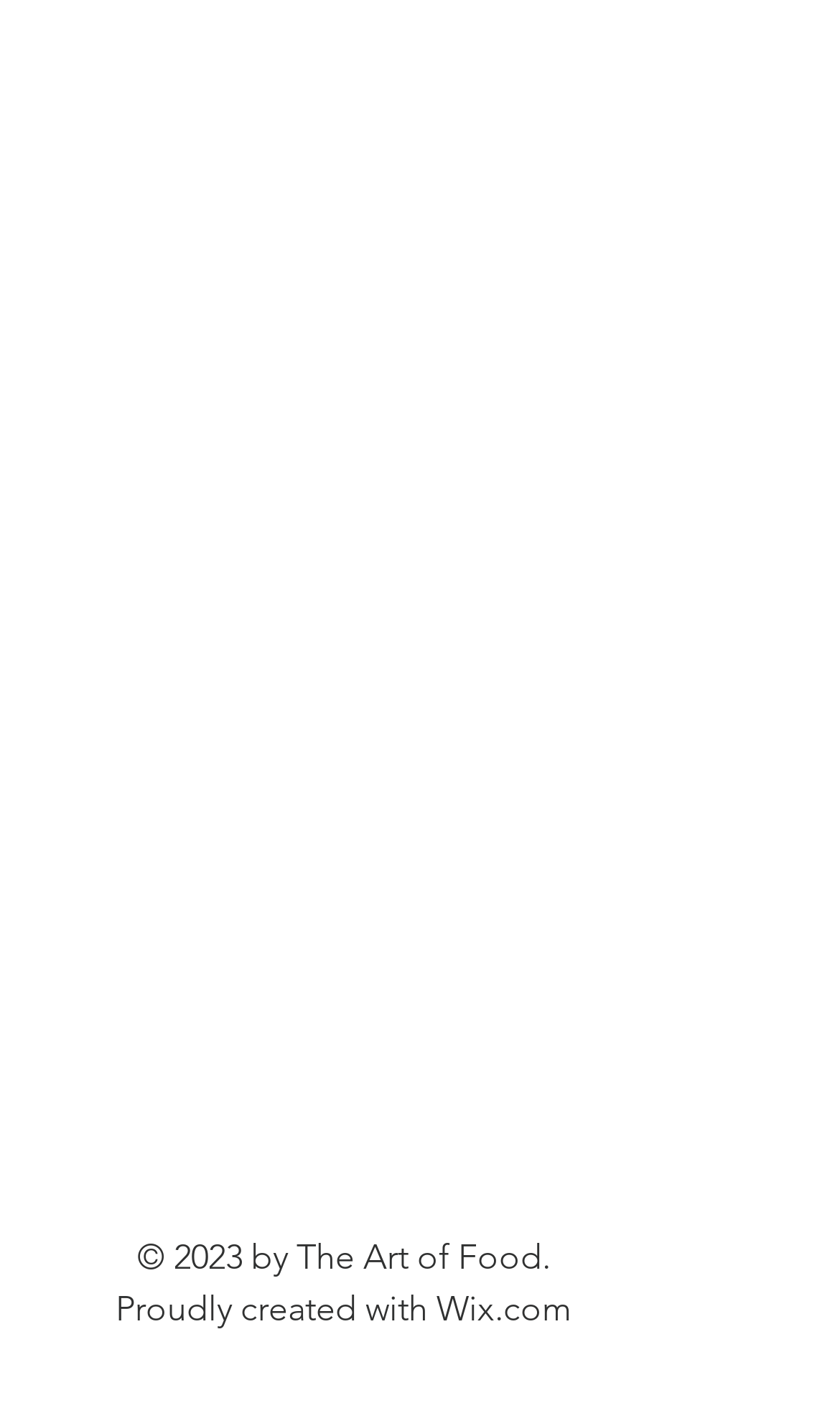Using the information in the image, give a detailed answer to the following question: What is the name of the website creator?

I found the StaticText element at the bottom of the page, which says '© 2023 by The Art of Food. Proudly created with...'.